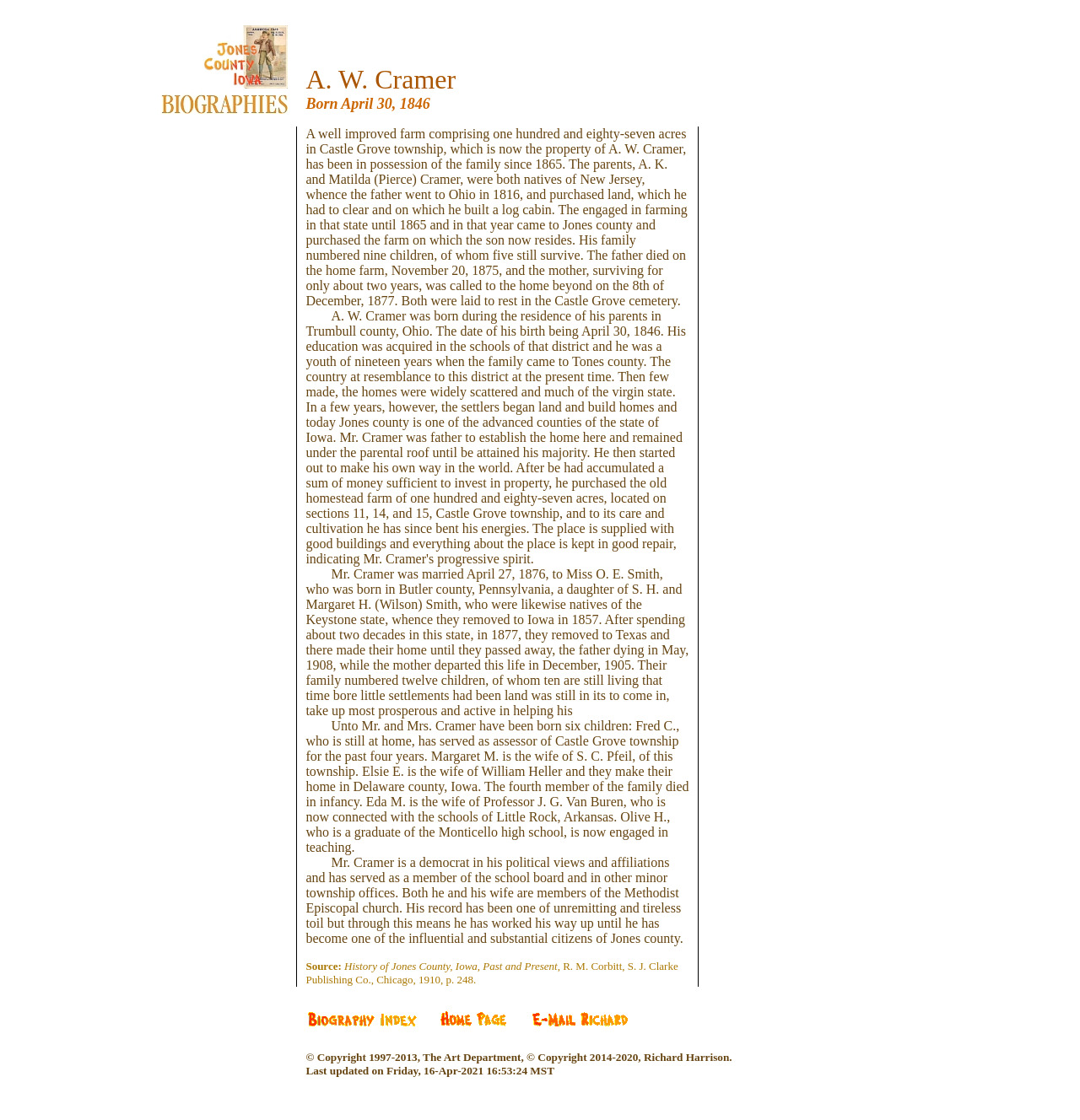Using the provided element description "aria-label="Advertisement" name="aswift_0" title="Advertisement"", determine the bounding box coordinates of the UI element.

[0.173, 0.113, 0.267, 0.565]